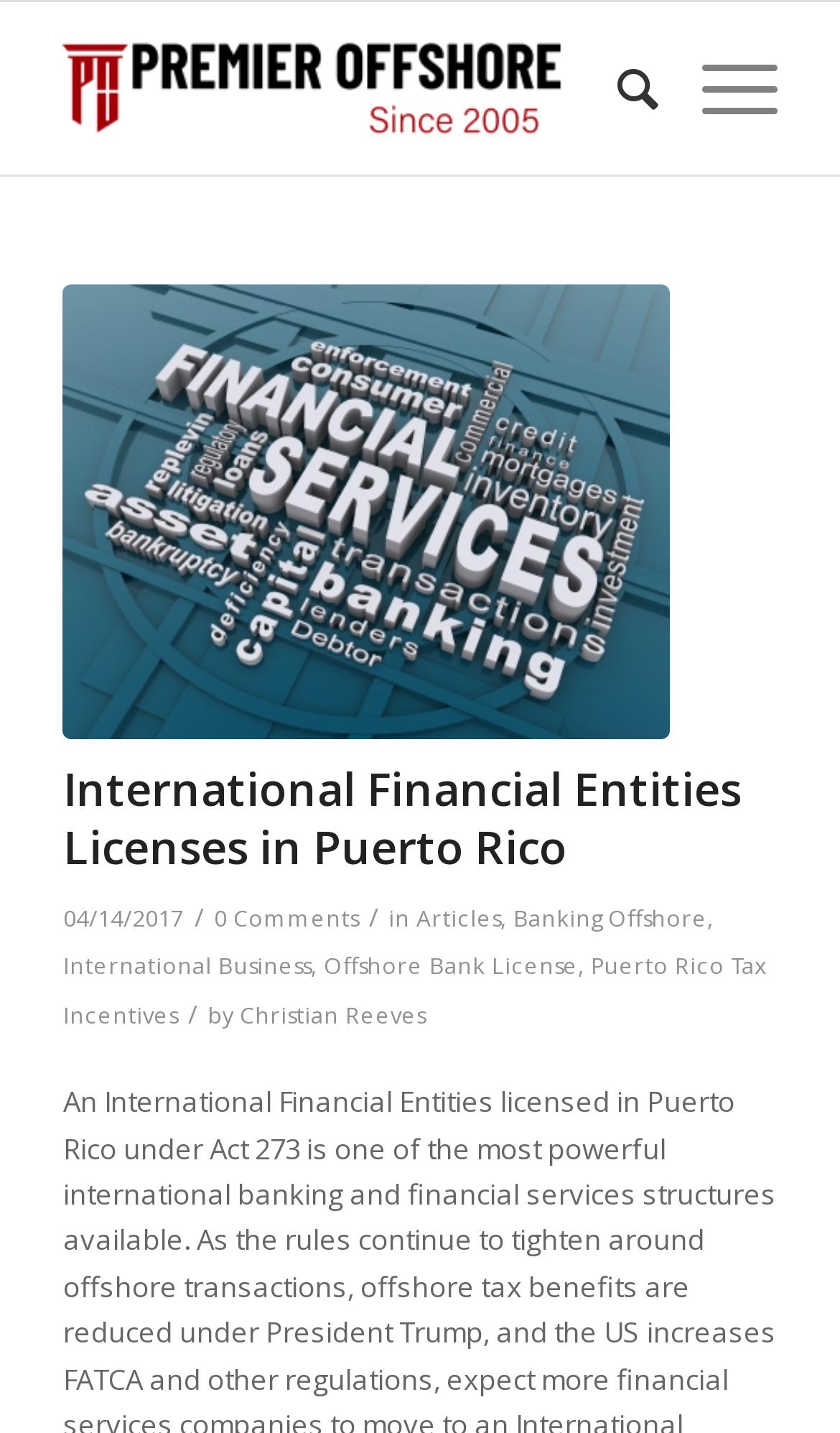What is the category of the article?
Based on the screenshot, give a detailed explanation to answer the question.

I found the answer by looking at the middle section of the webpage, where there is a link with the text 'Banking Offshore'. This suggests that the category of the article is 'Banking Offshore'.